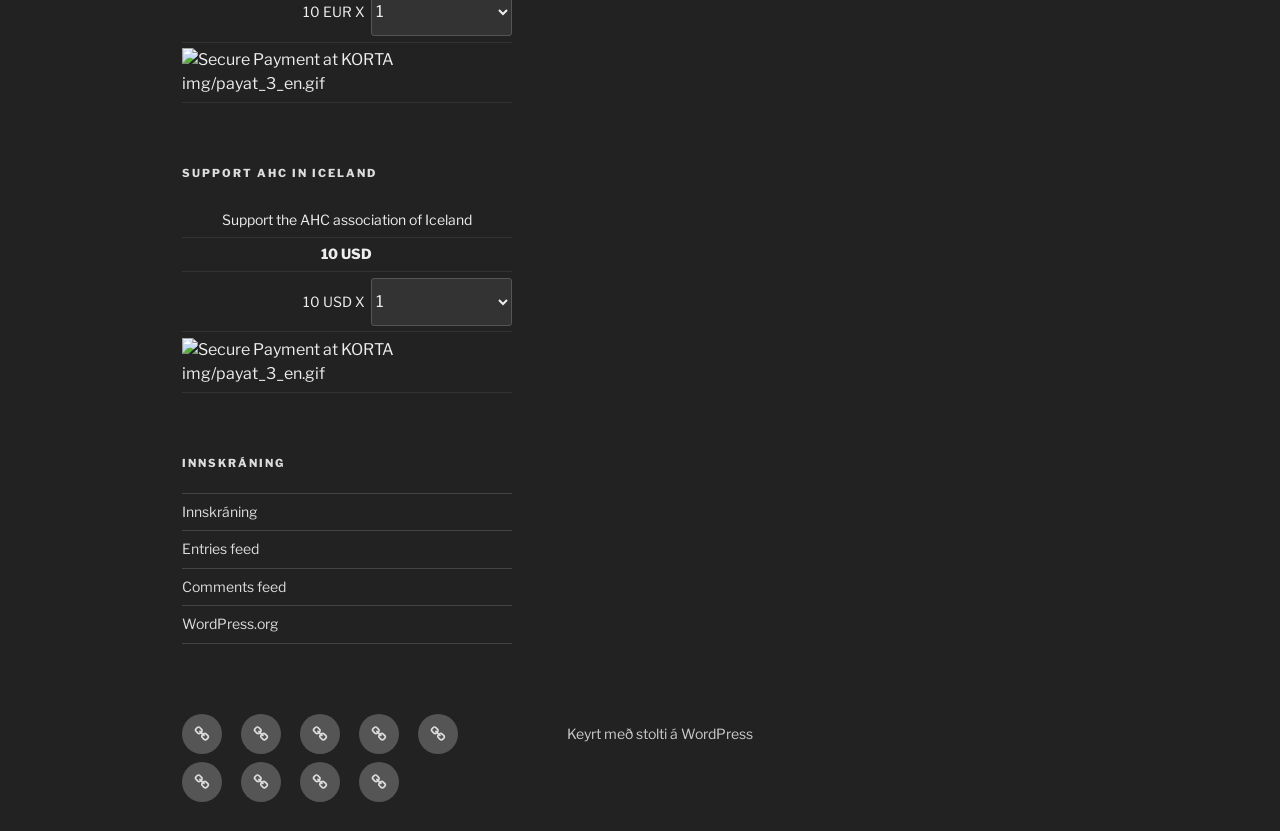Show the bounding box coordinates for the HTML element described as: "Home".

[0.142, 0.859, 0.173, 0.907]